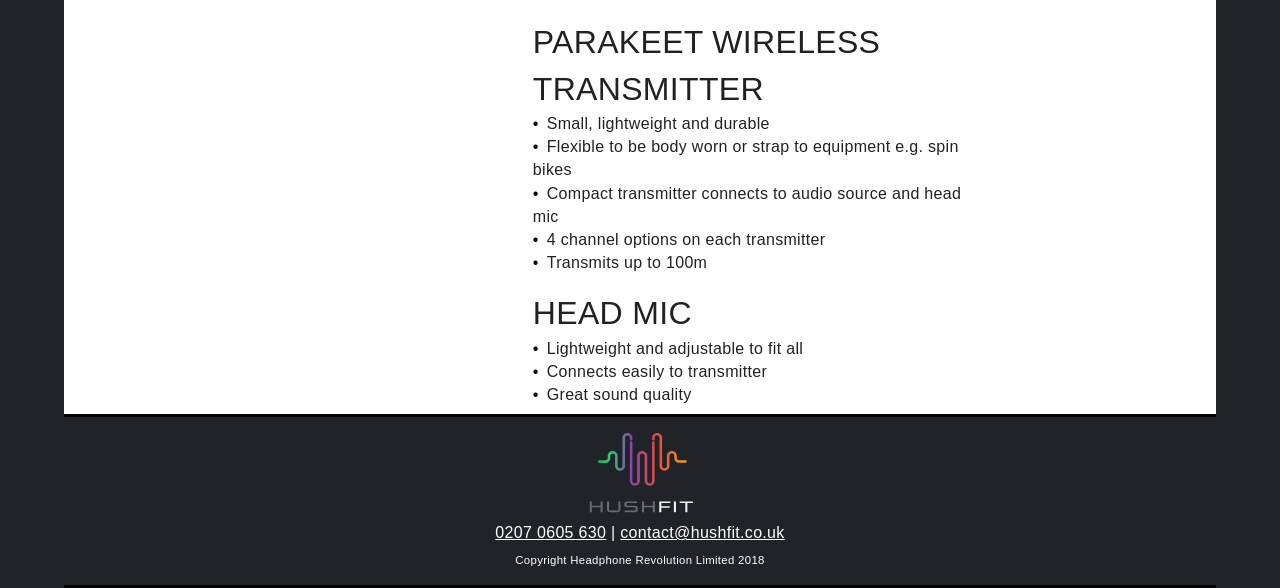How many channel options are available on each transmitter?
Offer a detailed and exhaustive answer to the question.

The number of channel options available on each transmitter can be found in the StaticText element that reads '4 channel options on each transmitter'.